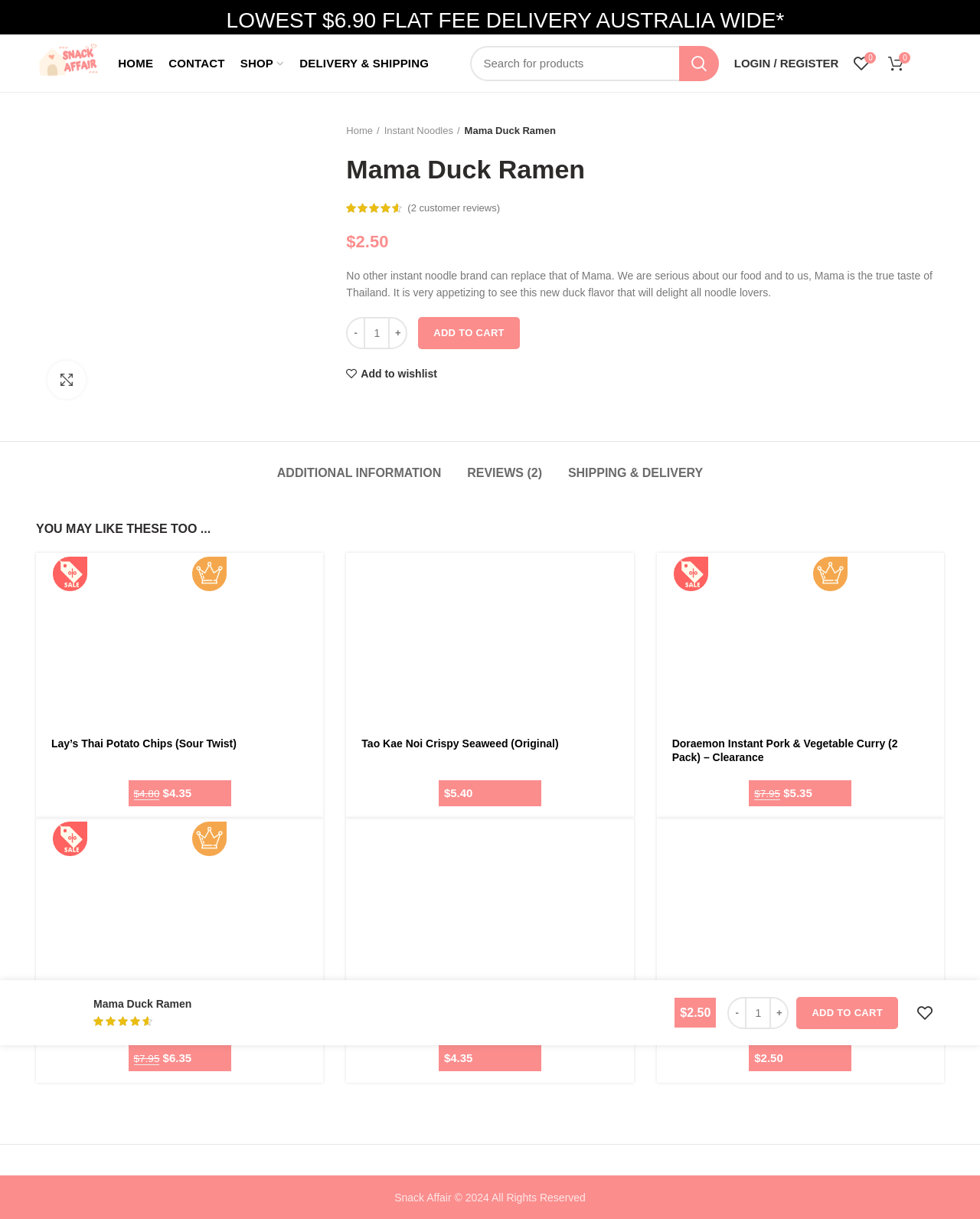Locate the bounding box coordinates of the element I should click to achieve the following instruction: "Add Mama Duck Ramen to wishlist".

[0.353, 0.302, 0.446, 0.311]